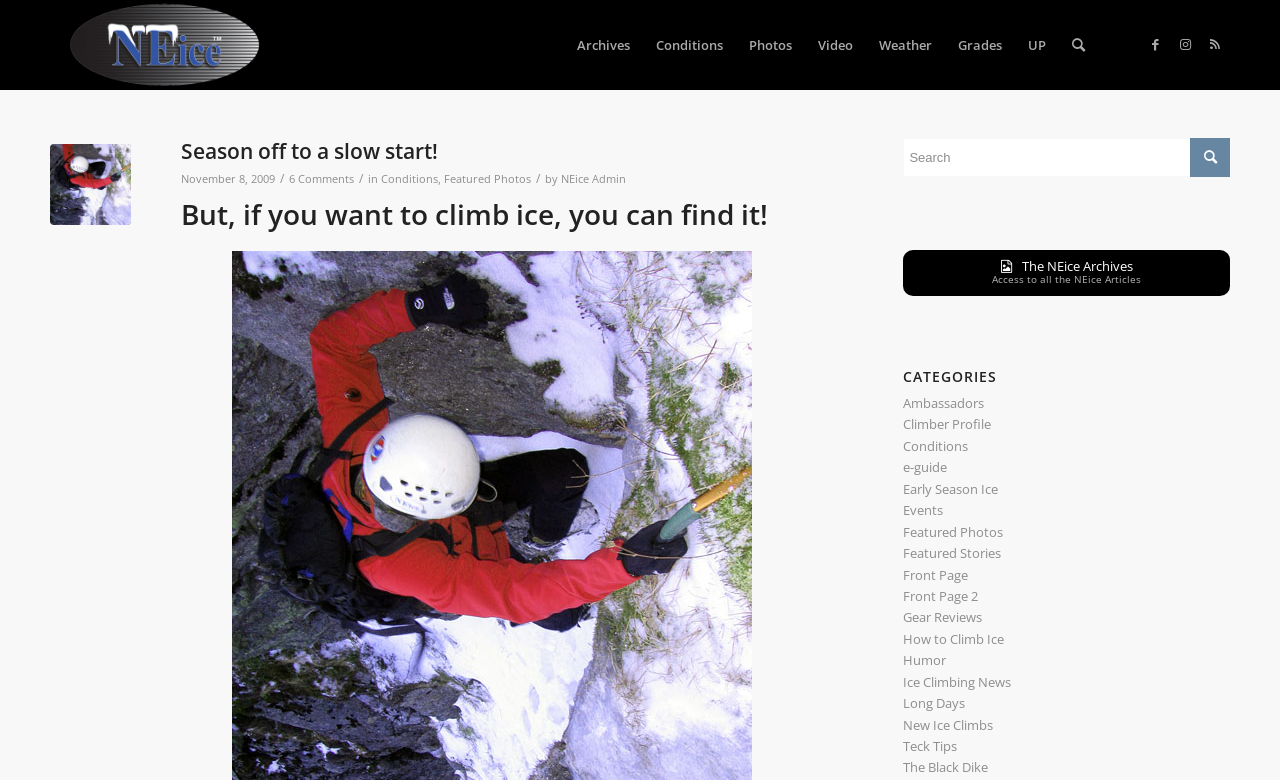How many menu items are there?
Please answer the question with a single word or phrase, referencing the image.

9